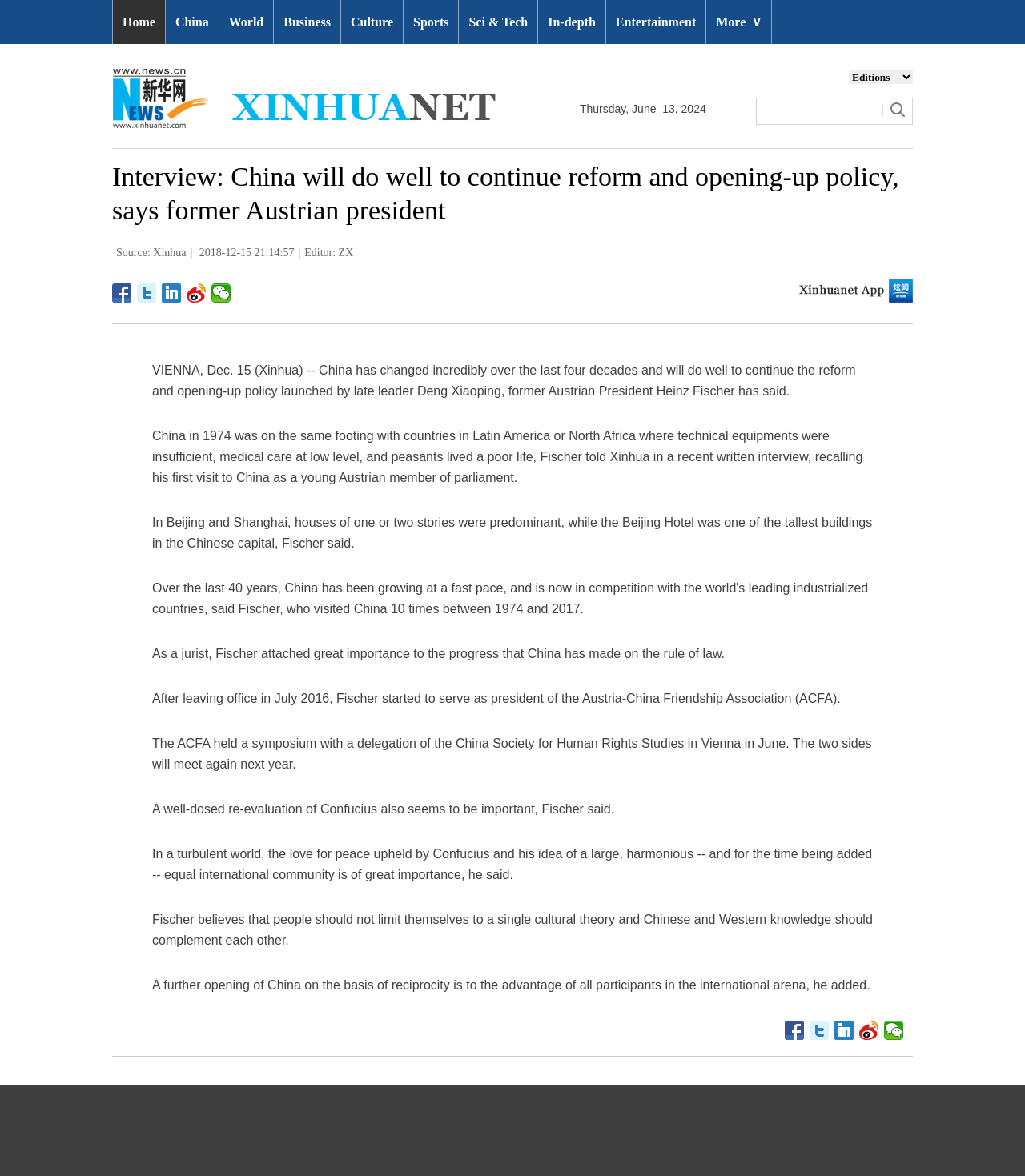Generate the title text from the webpage.

Interview: China will do well to continue reform and opening-up policy, says former Austrian president